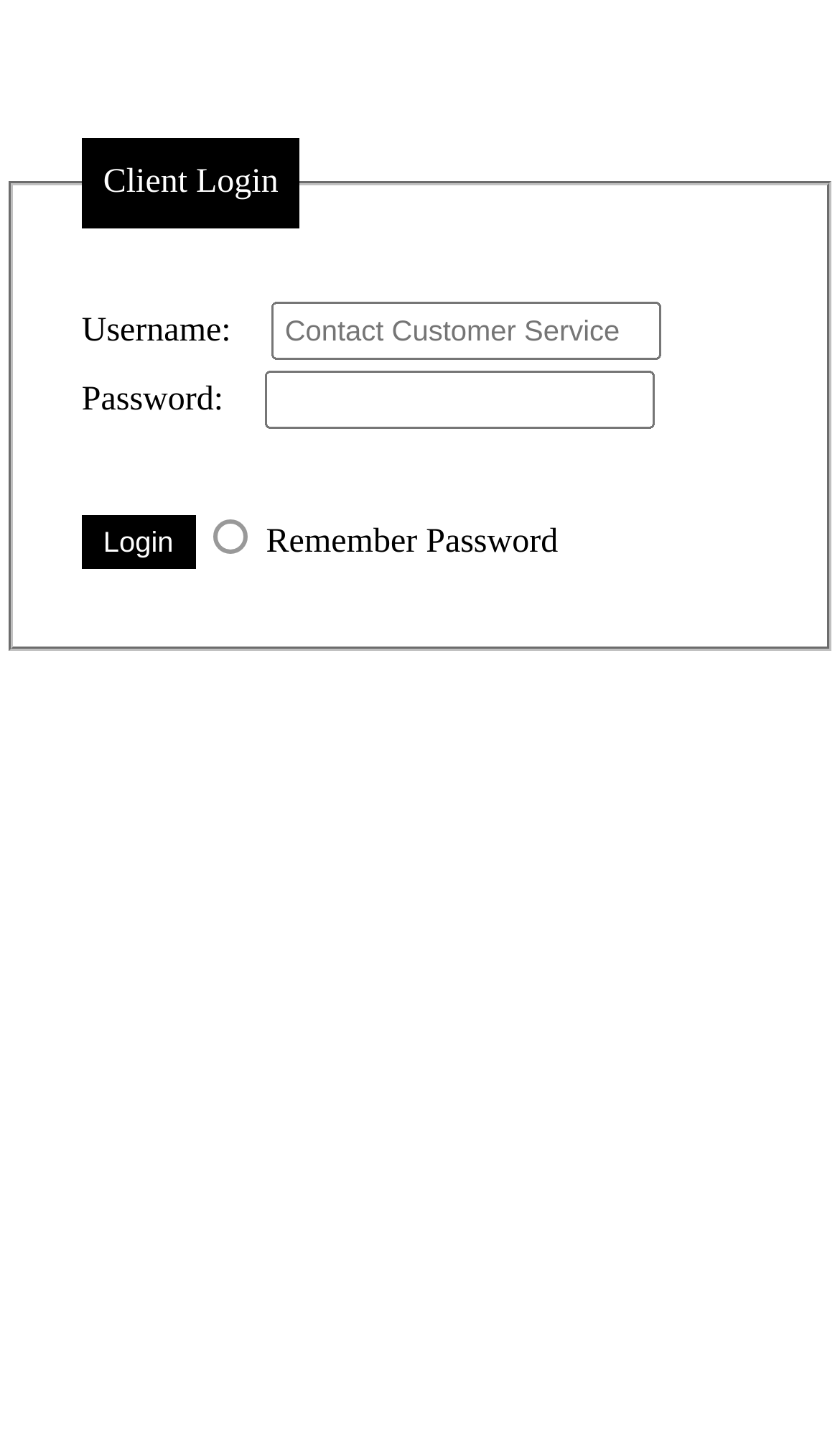Using the element description provided, determine the bounding box coordinates in the format (top-left x, top-left y, bottom-right x, bottom-right y). Ensure that all values are floating point numbers between 0 and 1. Element description: October 22, 2018October 22, 2018

None